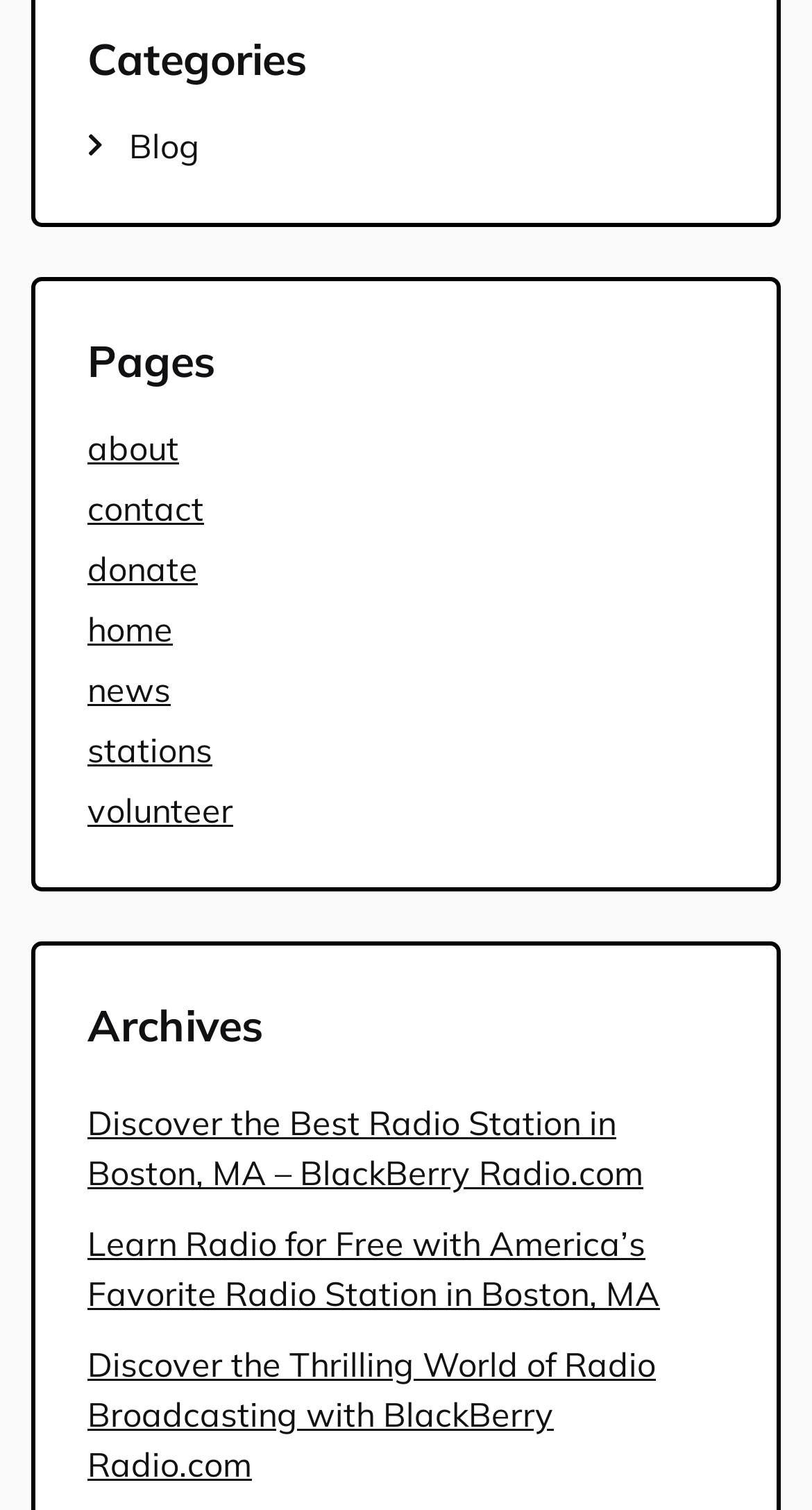How many archive links are listed?
Please answer the question with a single word or phrase, referencing the image.

3